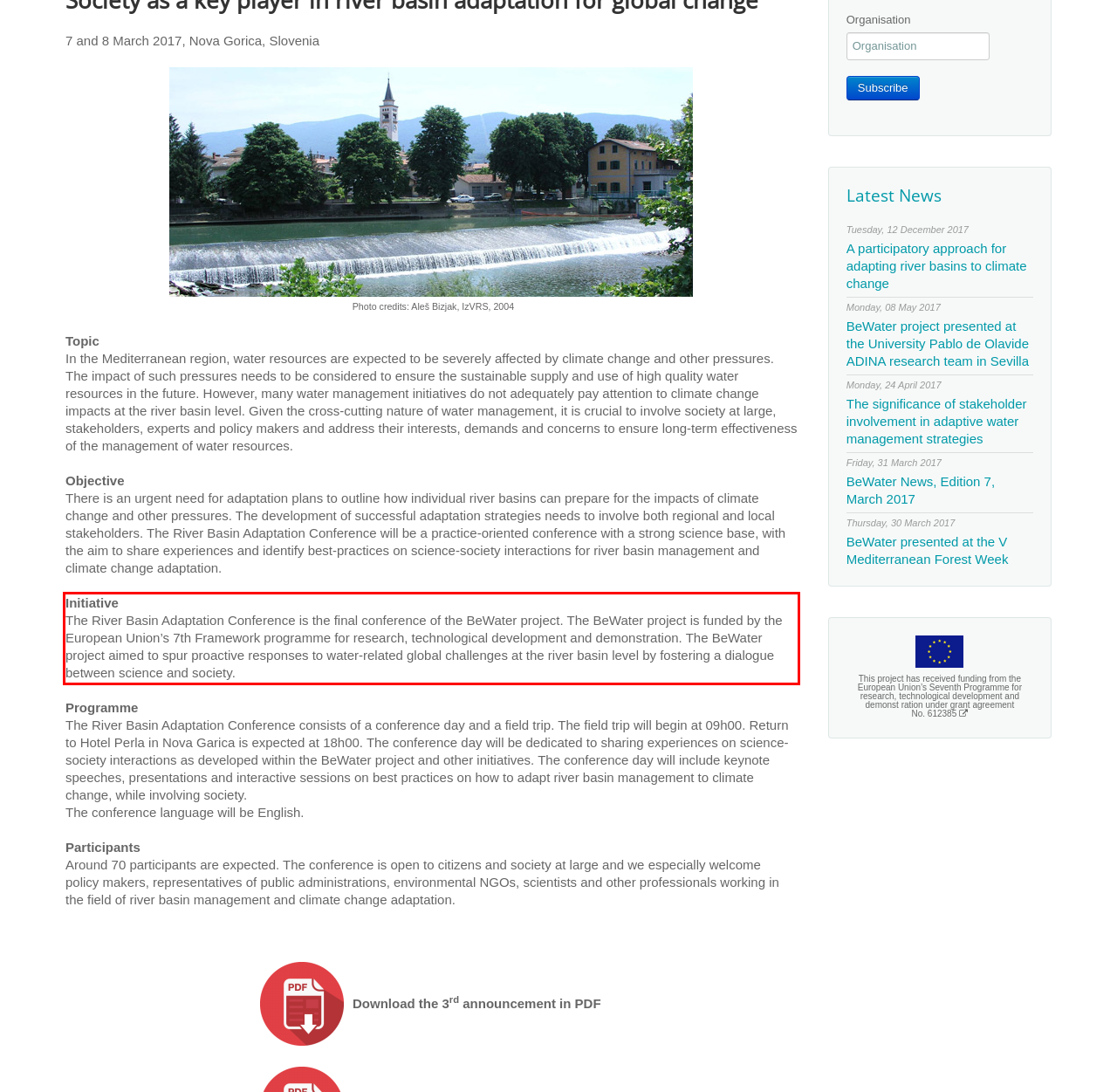You have a screenshot of a webpage where a UI element is enclosed in a red rectangle. Perform OCR to capture the text inside this red rectangle.

Initiative The River Basin Adaptation Conference is the final conference of the BeWater project. The BeWater project is funded by the European Union’s 7th Framework programme for research, technological development and demonstration. The BeWater project aimed to spur proactive responses to water-related global challenges at the river basin level by fostering a dialogue between science and society.